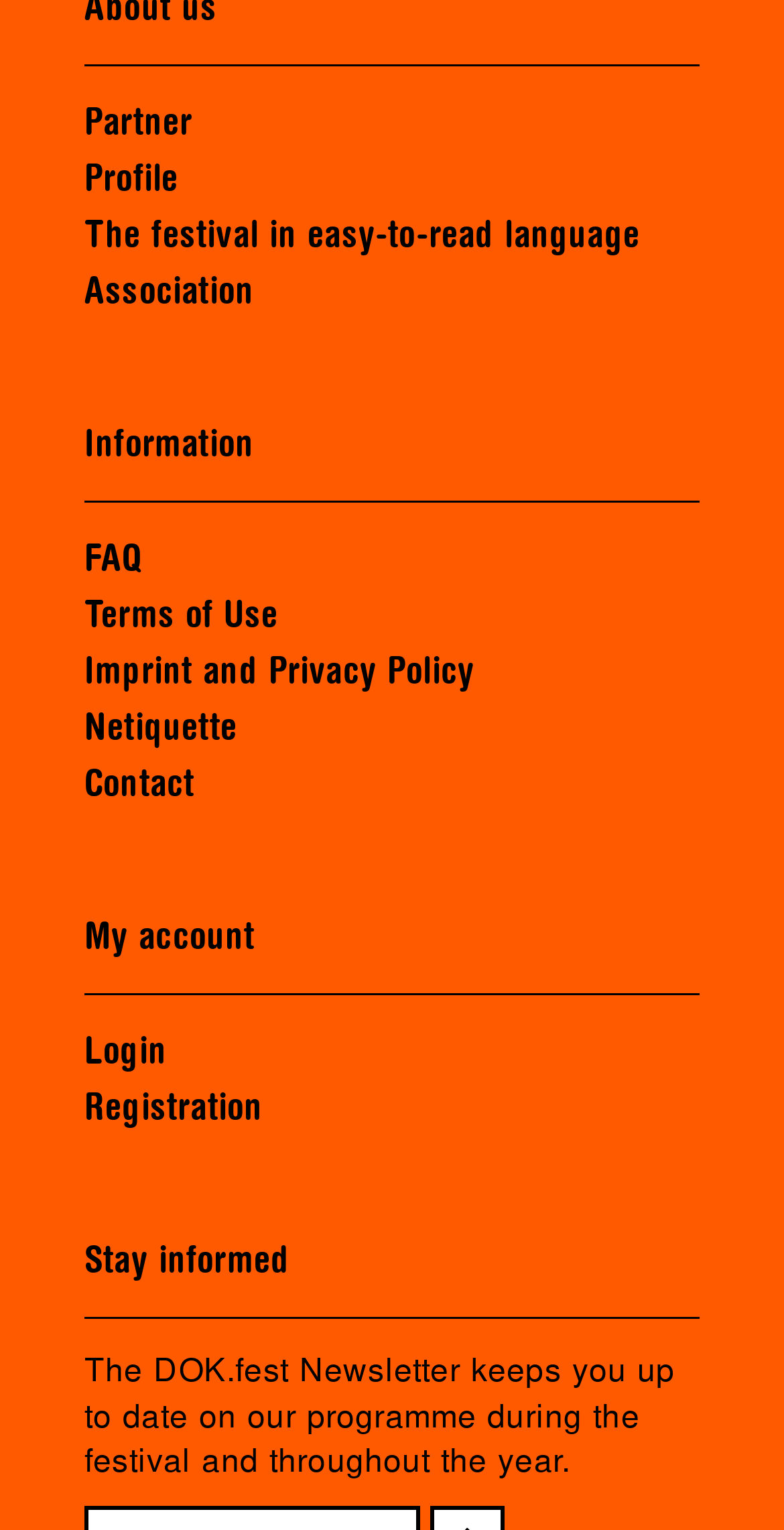Give a succinct answer to this question in a single word or phrase: 
What is the text below the 'Stay informed' label?

The DOK.fest Newsletter...